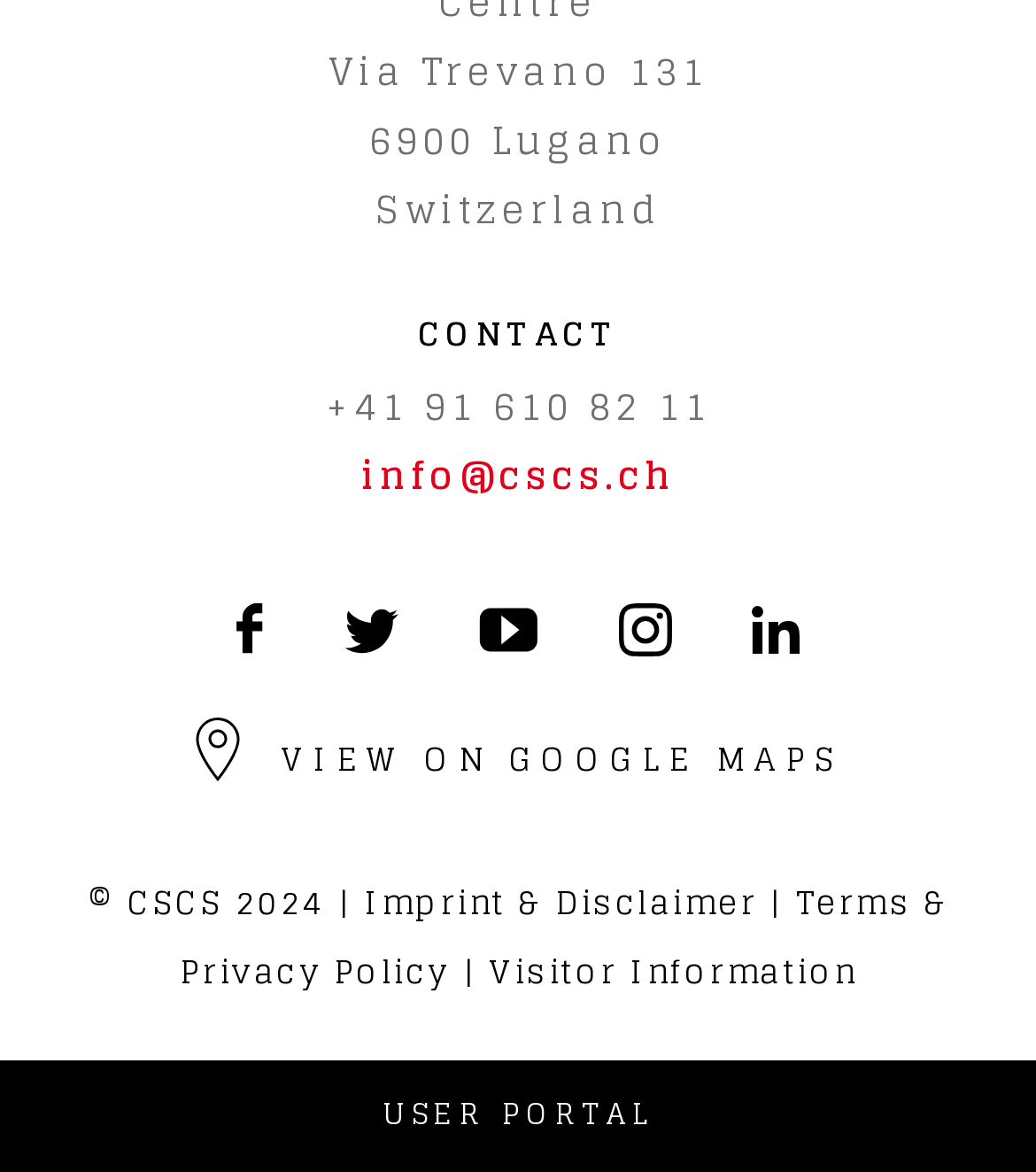Determine the bounding box coordinates of the region I should click to achieve the following instruction: "Log in to user portal". Ensure the bounding box coordinates are four float numbers between 0 and 1, i.e., [left, top, right, bottom].

[0.0, 0.904, 1.0, 0.999]